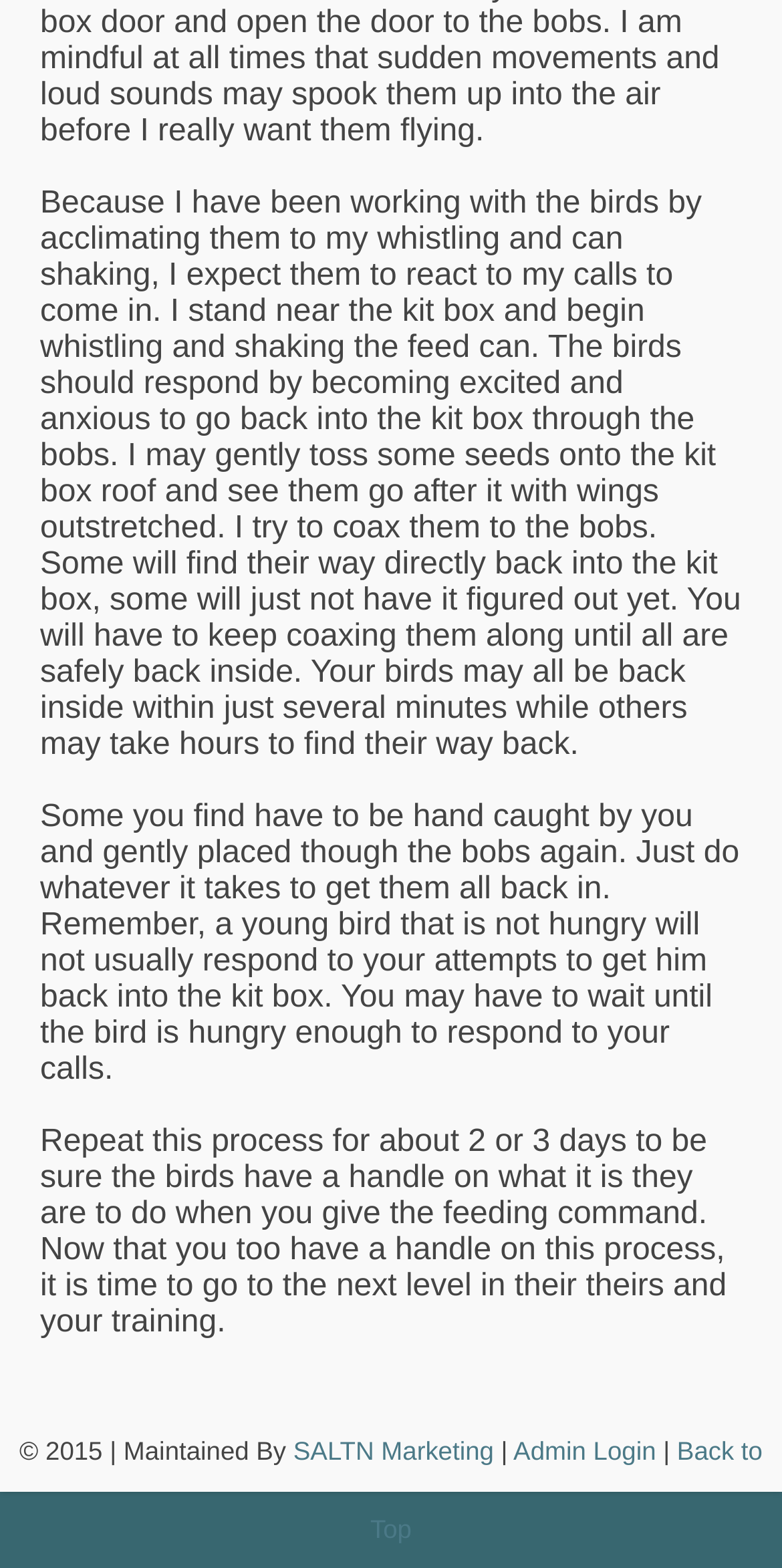How long does the training process take?
Please provide a detailed answer to the question.

The author mentions that the process of training the birds to respond to the feeding command takes about 2 or 3 days to ensure the birds have a handle on what they are supposed to do.